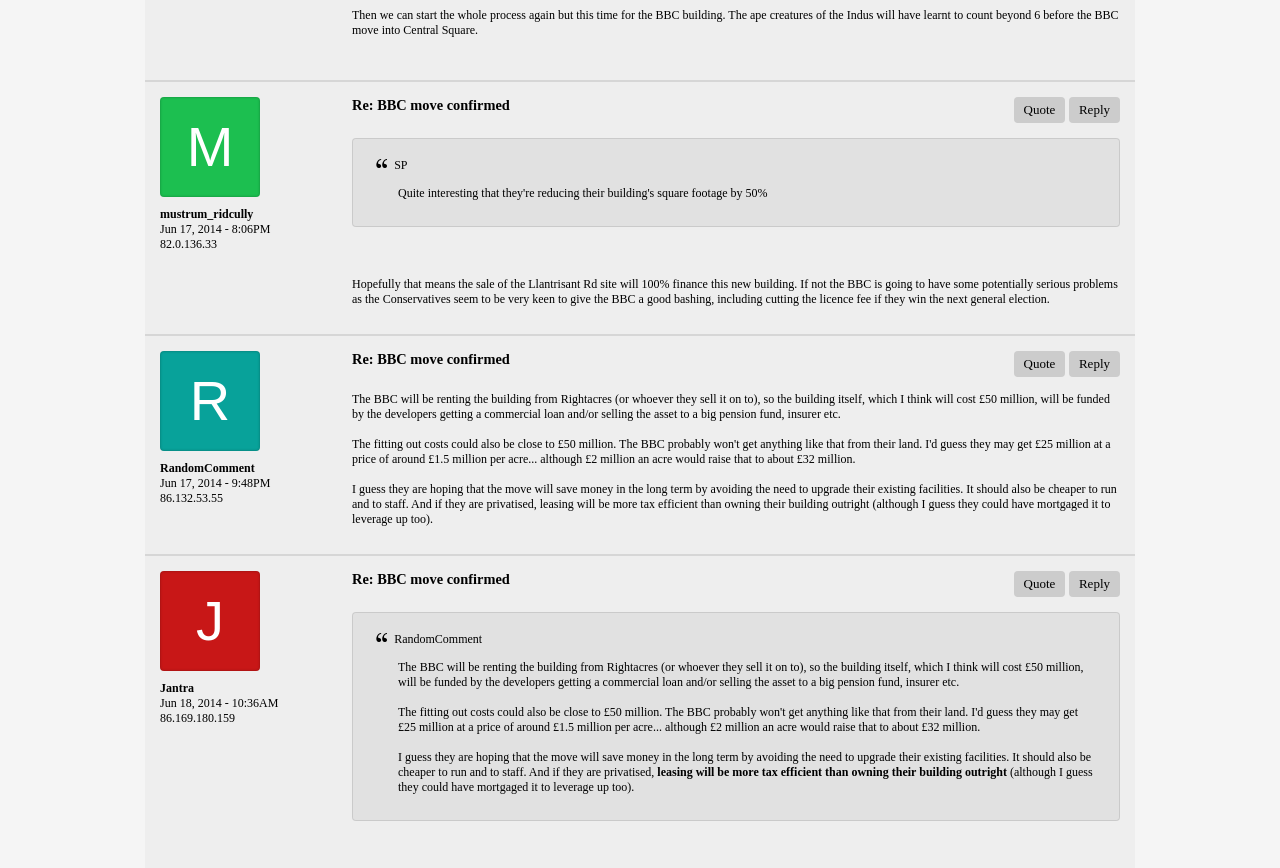What is the IP address of the user who wrote the post 'Re: BBC move confirmed'?
Please ensure your answer to the question is detailed and covers all necessary aspects.

I found the answer by looking at the link element with the IP address '86.132.53.55' which is associated with the post 'Re: BBC move confirmed'.